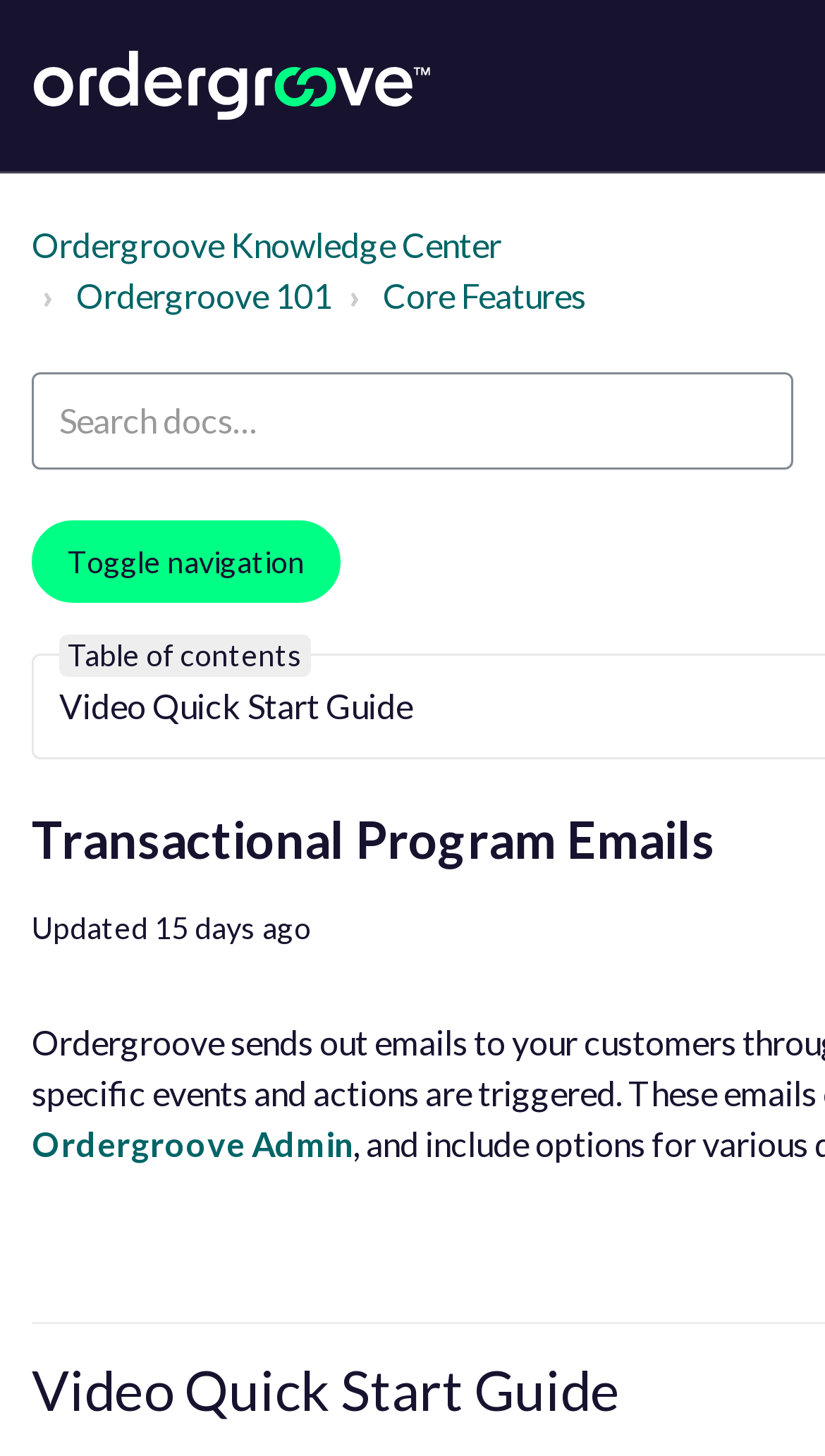Please answer the following question using a single word or phrase: 
What is the title of the table of contents?

Table of contents